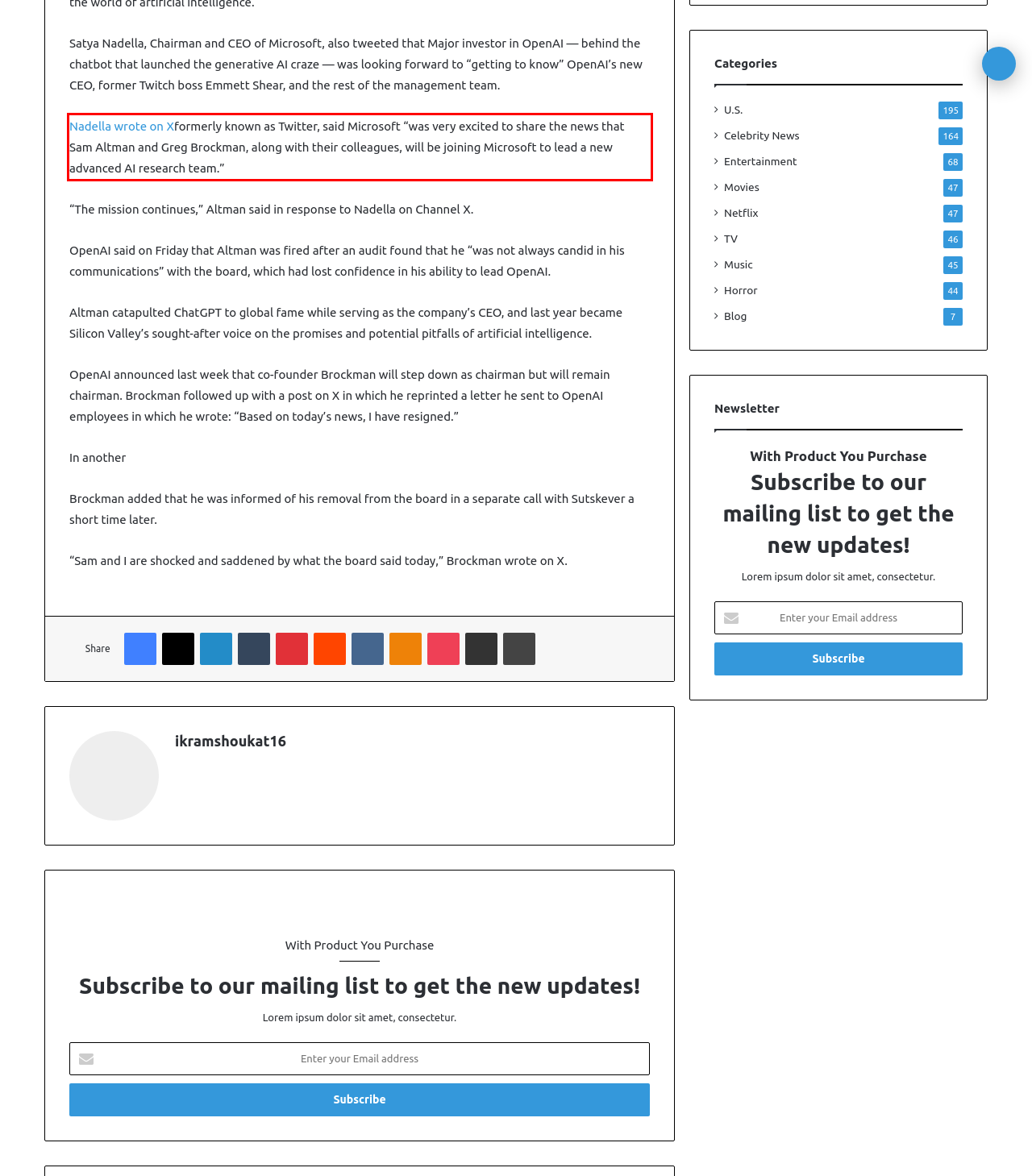Analyze the red bounding box in the provided webpage screenshot and generate the text content contained within.

Nadella wrote on Xformerly known as Twitter, said Microsoft “was very excited to share the news that Sam Altman and Greg Brockman, along with their colleagues, will be joining Microsoft to lead a new advanced AI research team.”